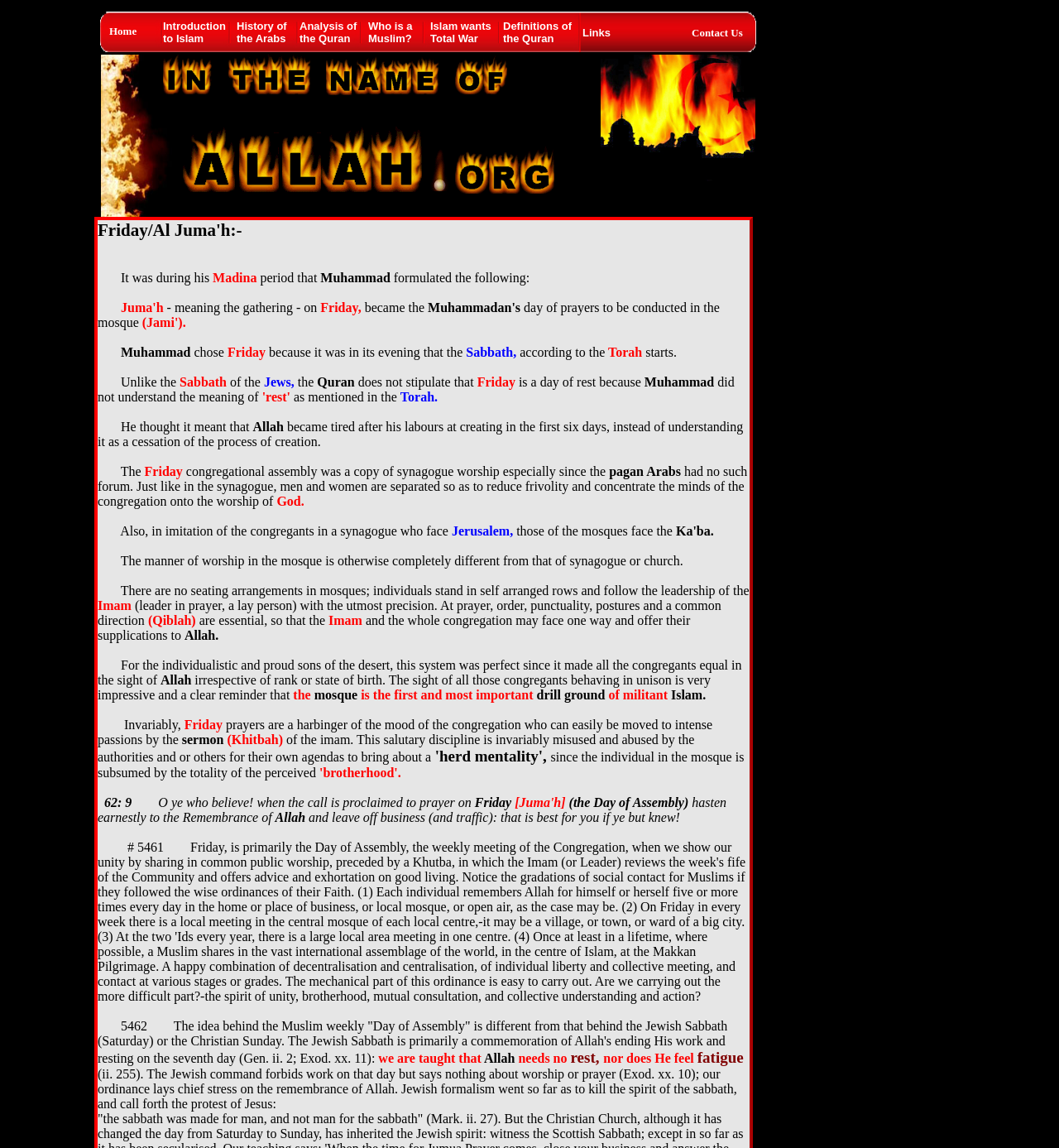Could you indicate the bounding box coordinates of the region to click in order to complete this instruction: "read the verse 62:9".

[0.098, 0.693, 0.124, 0.705]